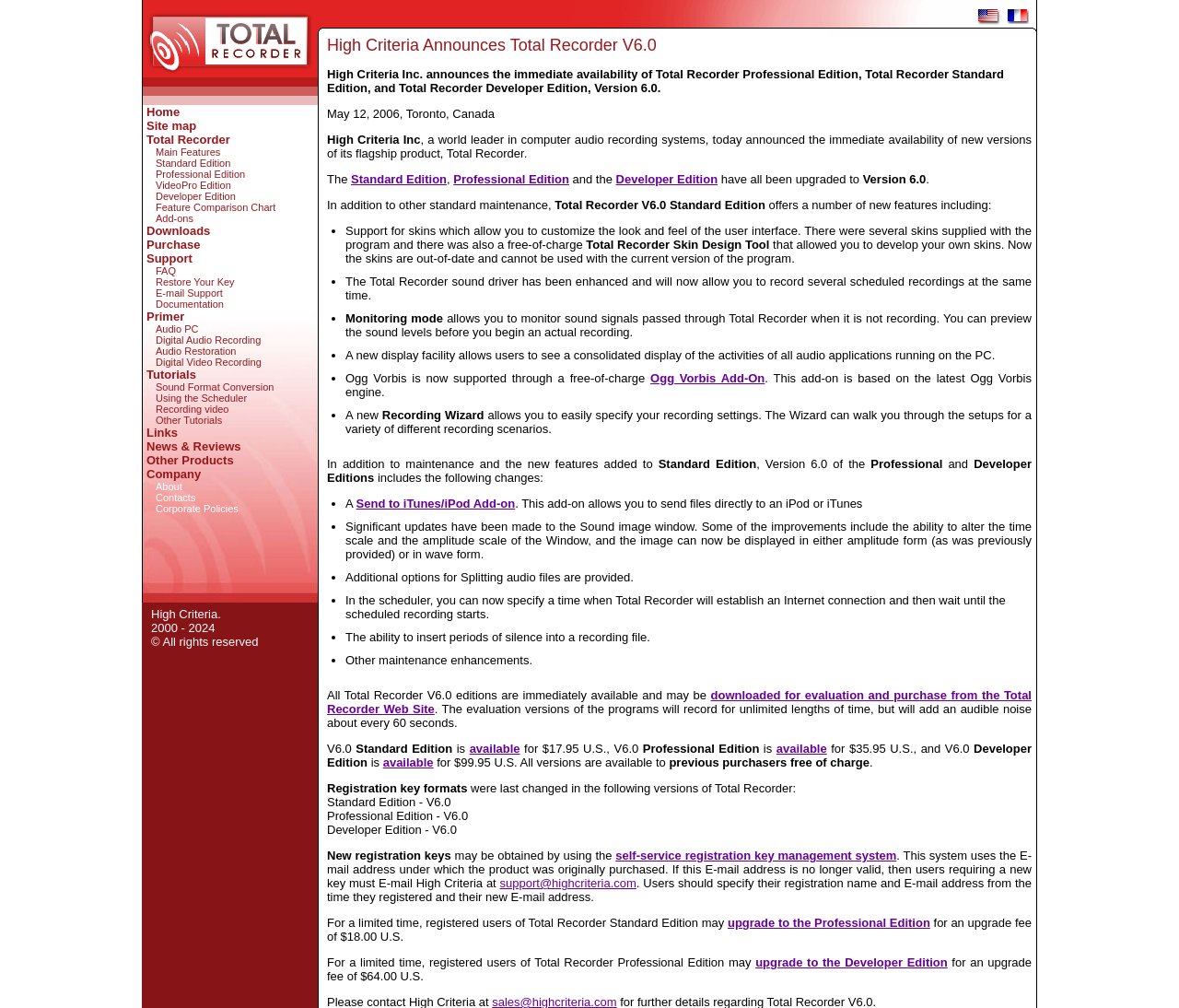Find the bounding box coordinates for the element that must be clicked to complete the instruction: "Click the 'Purchase' link". The coordinates should be four float numbers between 0 and 1, indicated as [left, top, right, bottom].

[0.12, 0.236, 0.17, 0.25]